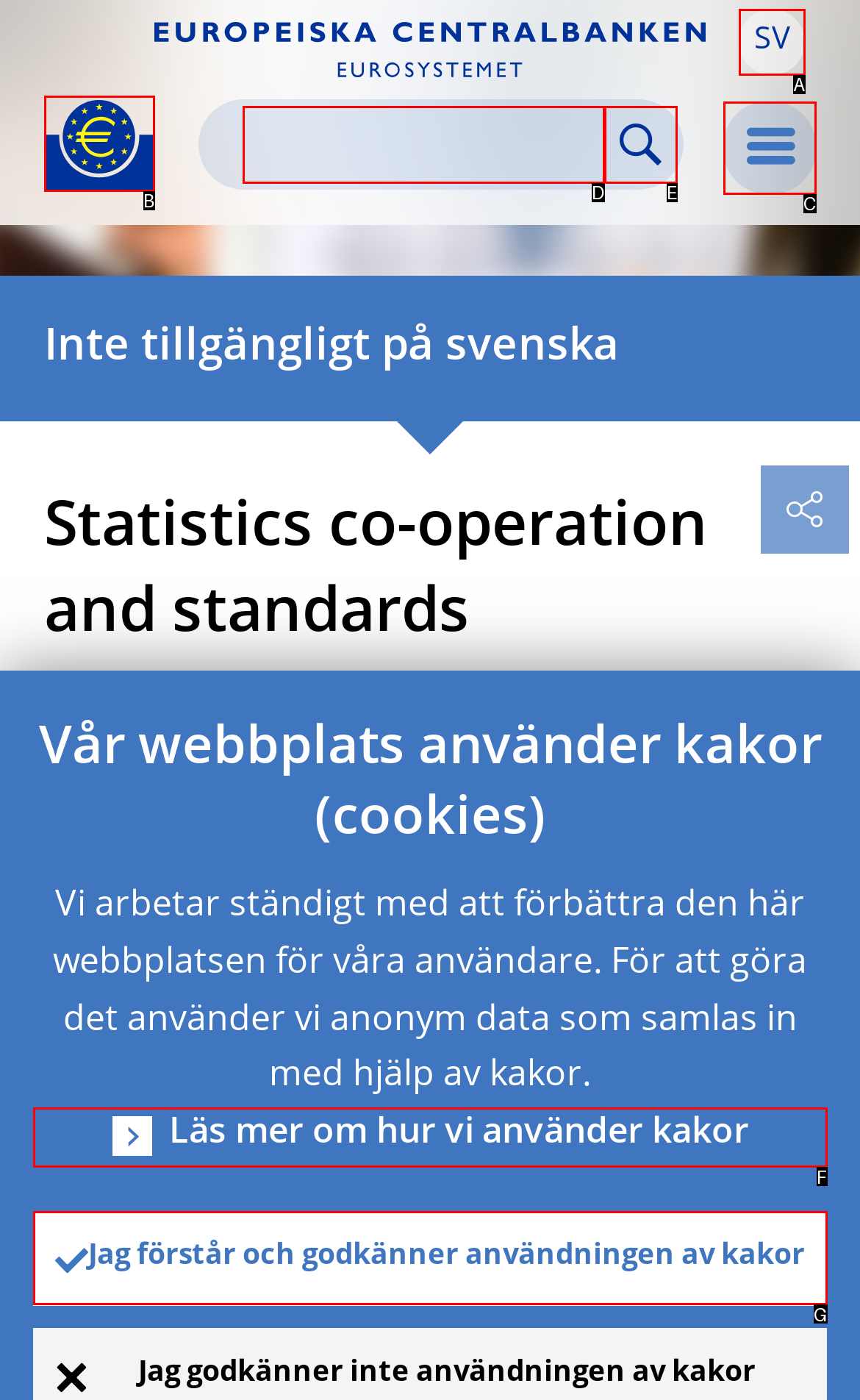Find the HTML element that matches the description provided: 2023
Answer using the corresponding option letter.

None